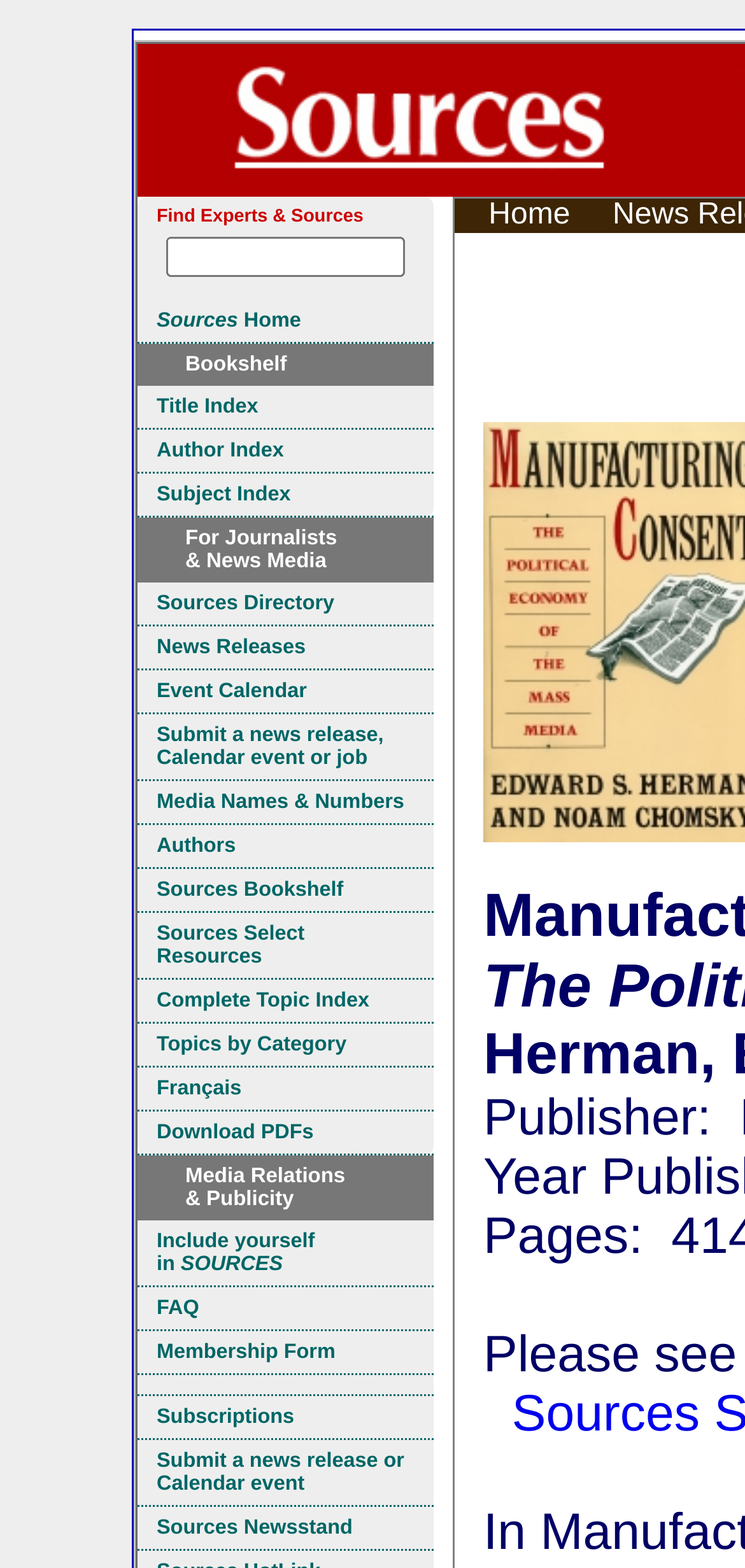Is there a search box on the webpage?
Using the image as a reference, answer the question with a short word or phrase.

No